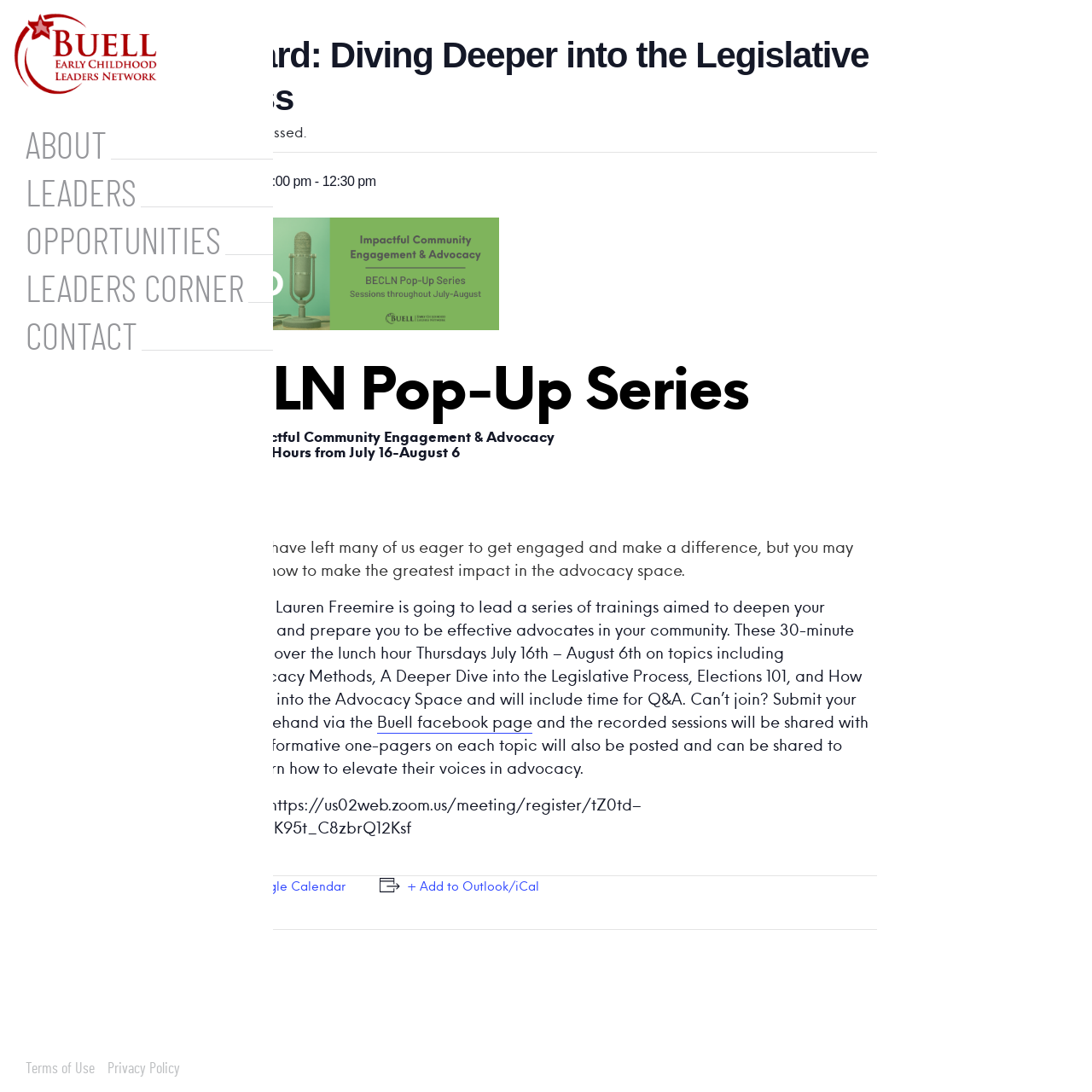Please determine the bounding box coordinates of the element to click on in order to accomplish the following task: "Register for the event". Ensure the coordinates are four float numbers ranging from 0 to 1, i.e., [left, top, right, bottom].

[0.148, 0.724, 0.588, 0.768]